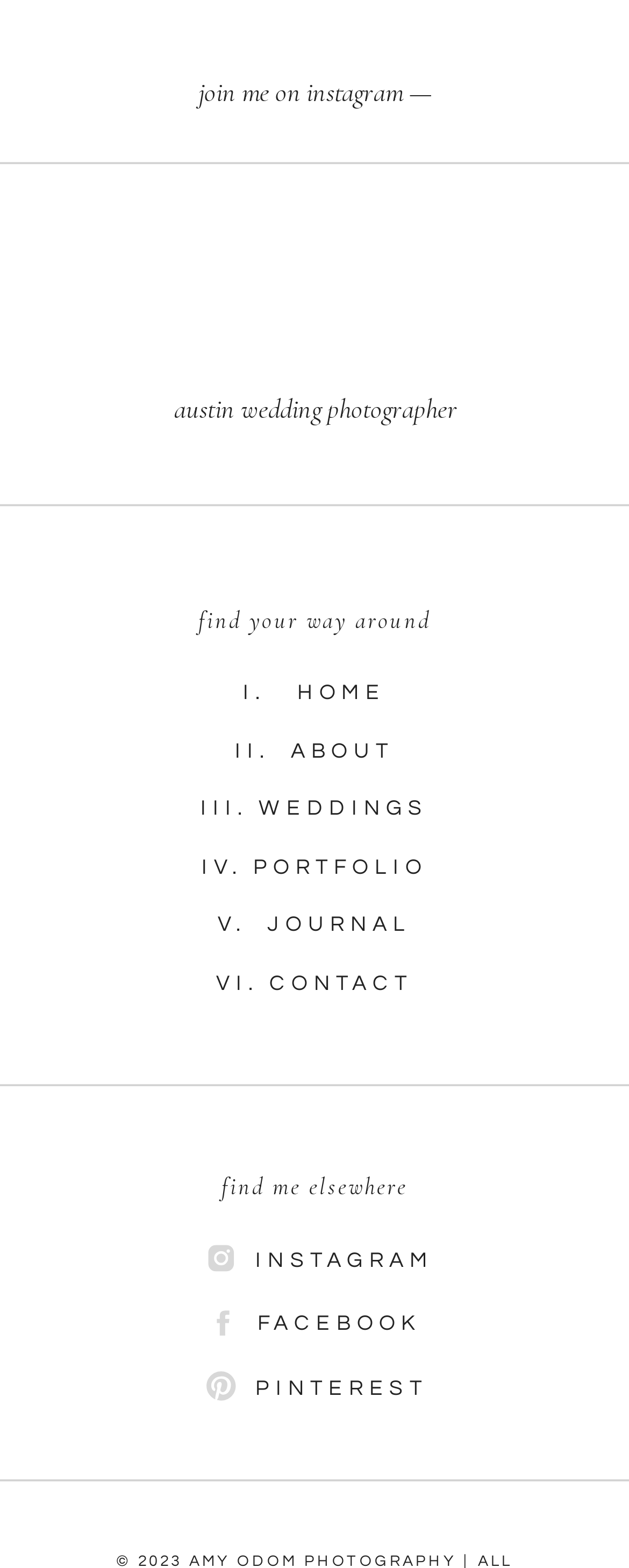Bounding box coordinates are specified in the format (top-left x, top-left y, bottom-right x, bottom-right y). All values are floating point numbers bounded between 0 and 1. Please provide the bounding box coordinate of the region this sentence describes: find your way around

[0.156, 0.384, 0.844, 0.407]